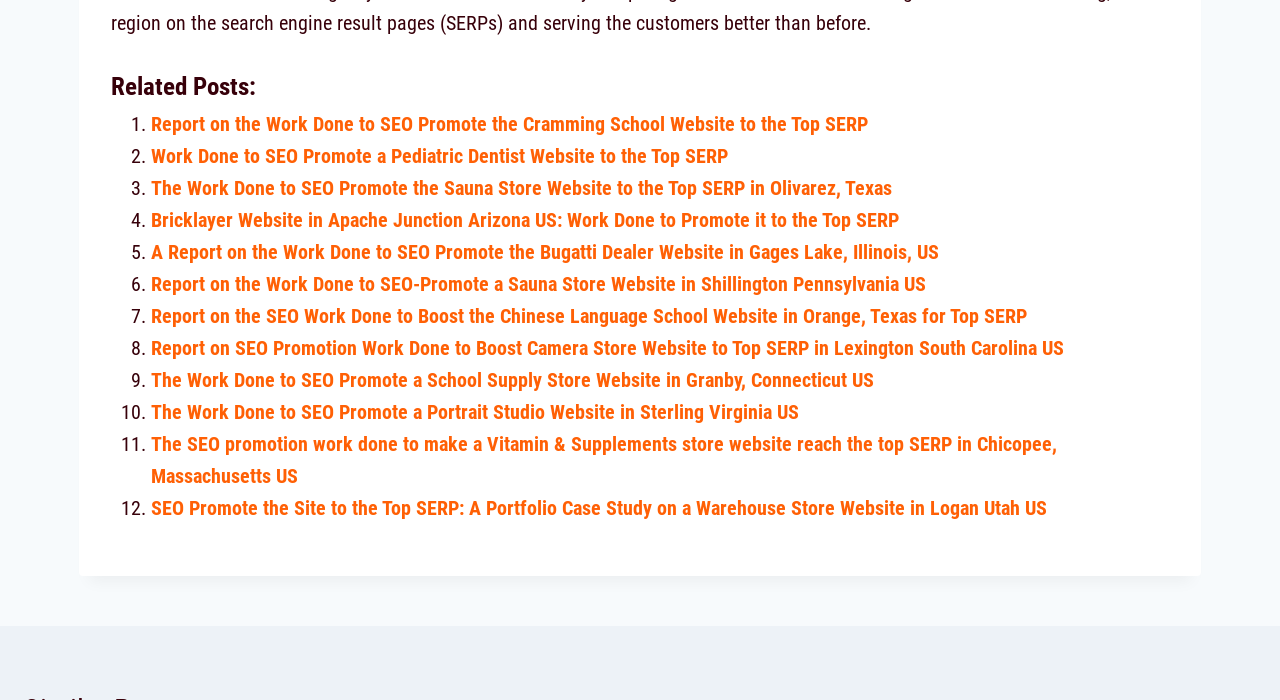Can you specify the bounding box coordinates for the region that should be clicked to fulfill this instruction: "Explore the work done to promote a bricklayer website in Apache Junction, Arizona".

[0.118, 0.298, 0.702, 0.332]